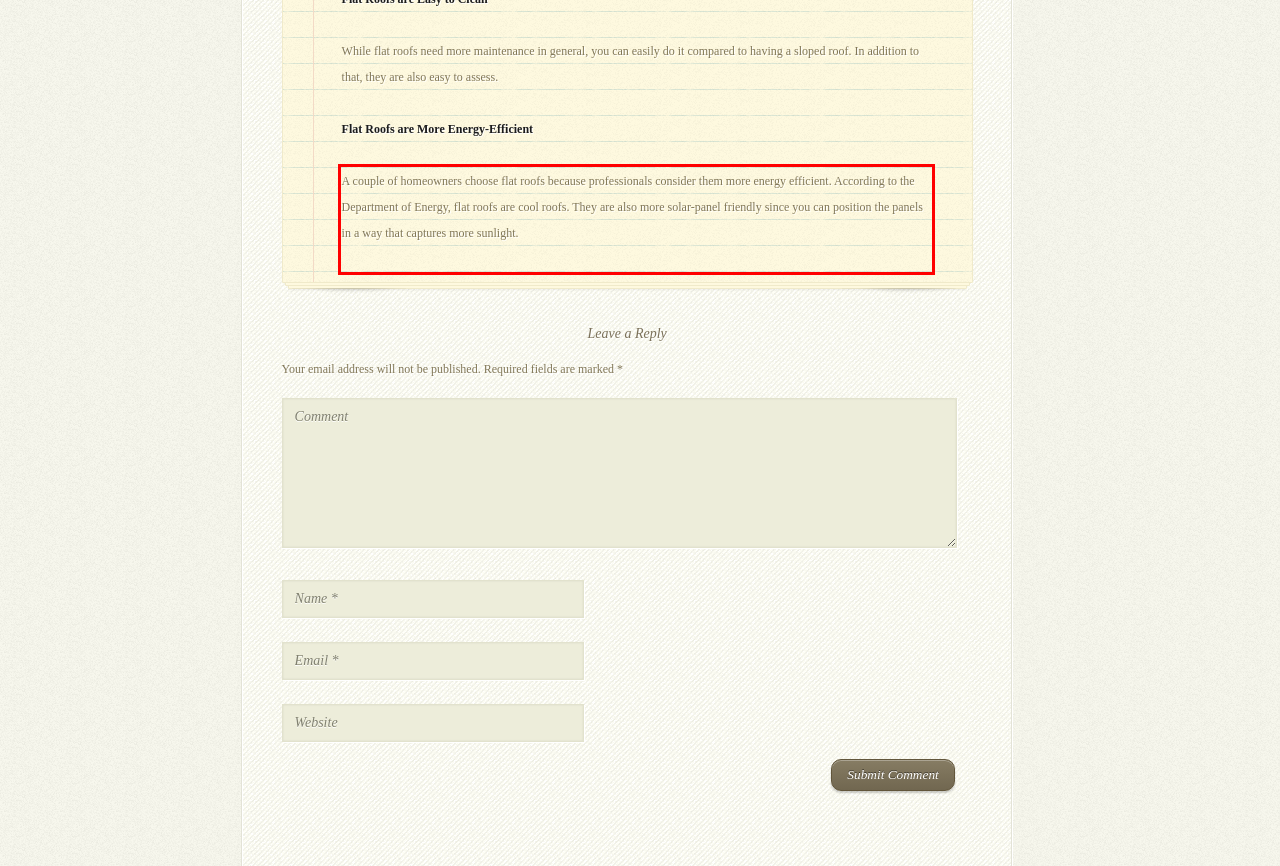Review the screenshot of the webpage and recognize the text inside the red rectangle bounding box. Provide the extracted text content.

A couple of homeowners choose flat roofs because professionals consider them more energy efficient. According to the Department of Energy, flat roofs are cool roofs. They are also more solar-panel friendly since you can position the panels in a way that captures more sunlight.